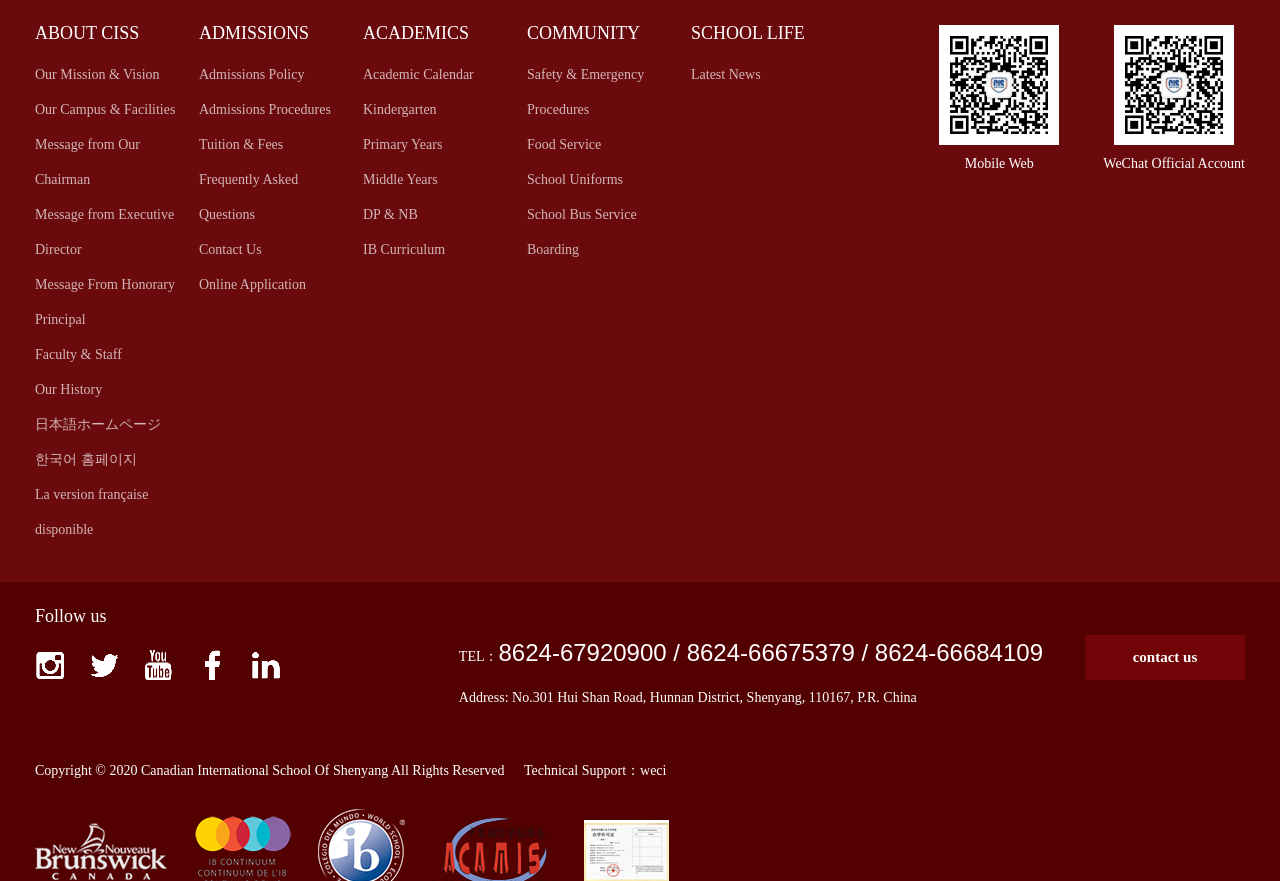Bounding box coordinates are specified in the format (top-left x, top-left y, bottom-right x, bottom-right y). All values are floating point numbers bounded between 0 and 1. Please provide the bounding box coordinate of the region this sentence describes: La version française disponible

[0.027, 0.541, 0.143, 0.62]